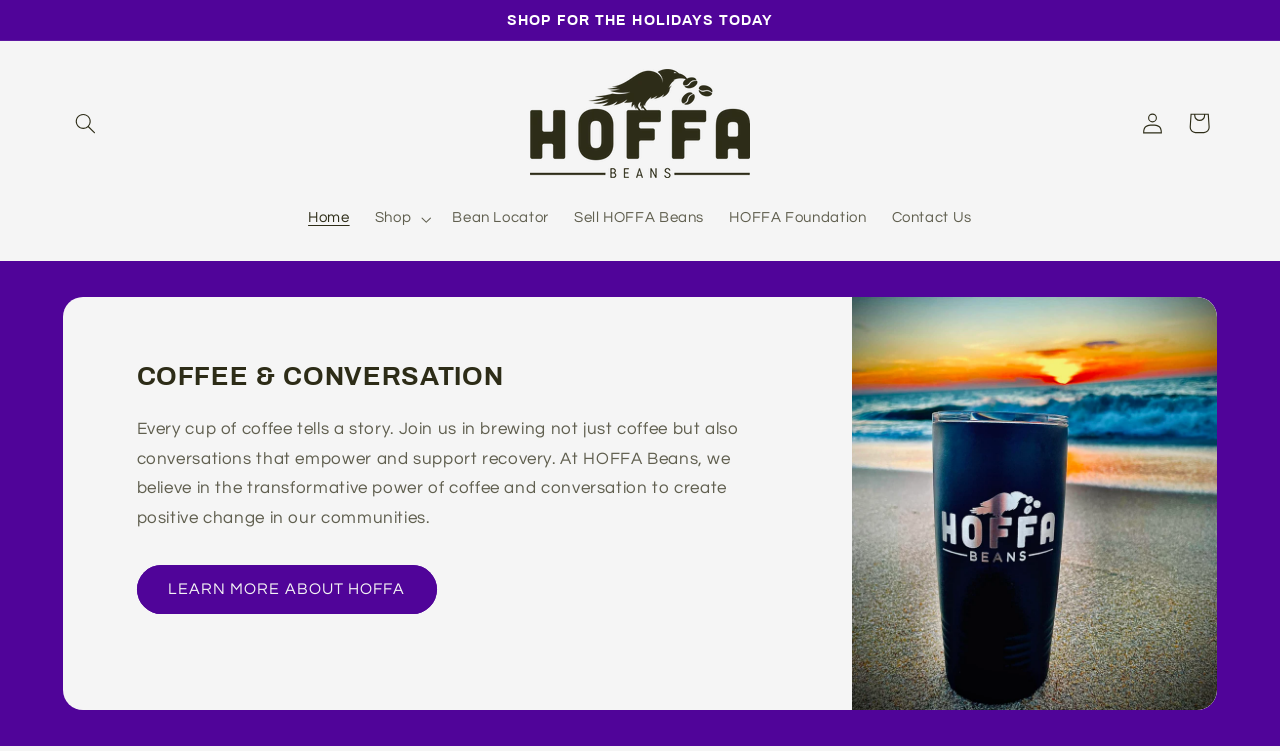Determine the bounding box coordinates for the UI element described. Format the coordinates as (top-left x, top-left y, bottom-right x, bottom-right y) and ensure all values are between 0 and 1. Element description: Sell HOFFA Beans

[0.439, 0.262, 0.56, 0.321]